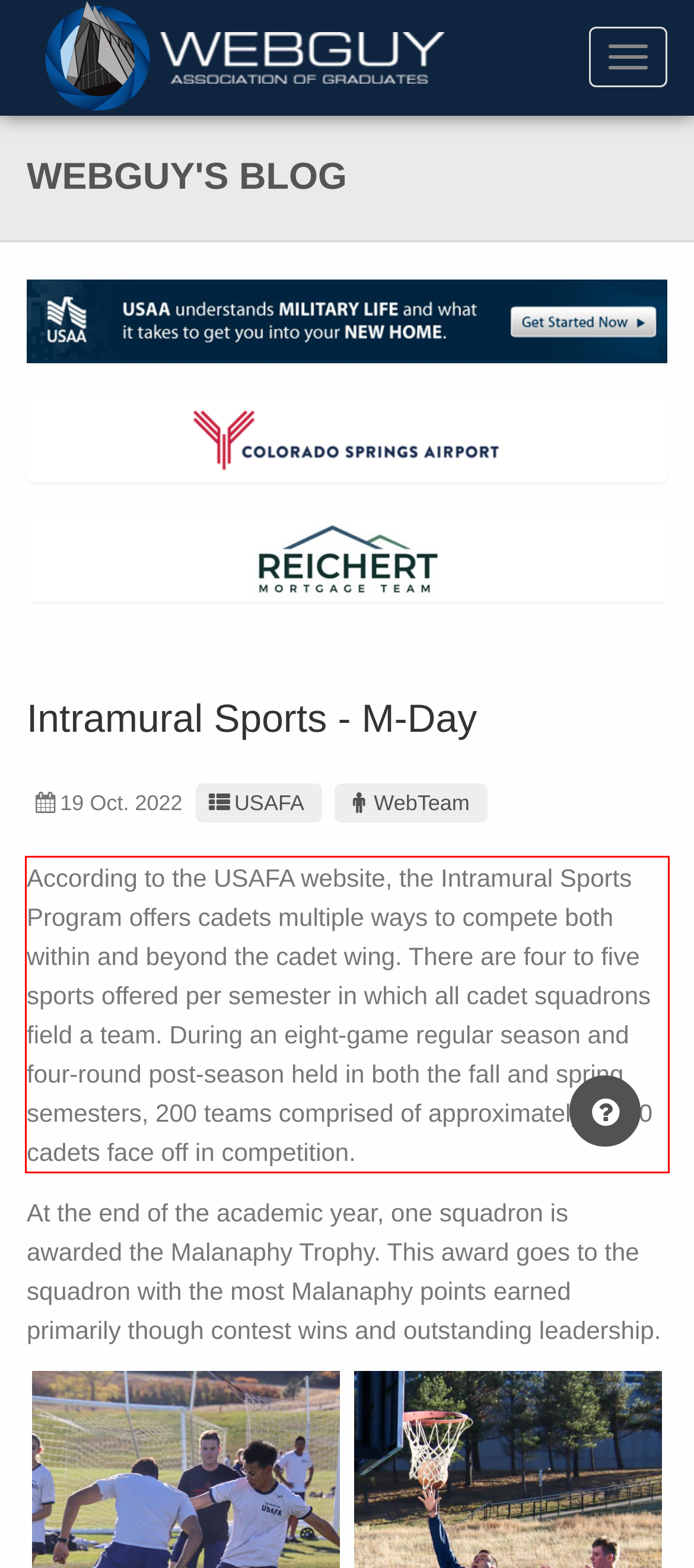Please examine the screenshot of the webpage and read the text present within the red rectangle bounding box.

According to the USAFA website, the Intramural Sports Program offers cadets multiple ways to compete both within and beyond the cadet wing. There are four to five sports offered per semester in which all cadet squadrons field a team. During an eight-game regular season and four-round post-season held in both the fall and spring semesters, 200 teams comprised of approximately 3,000 cadets face off in competition.